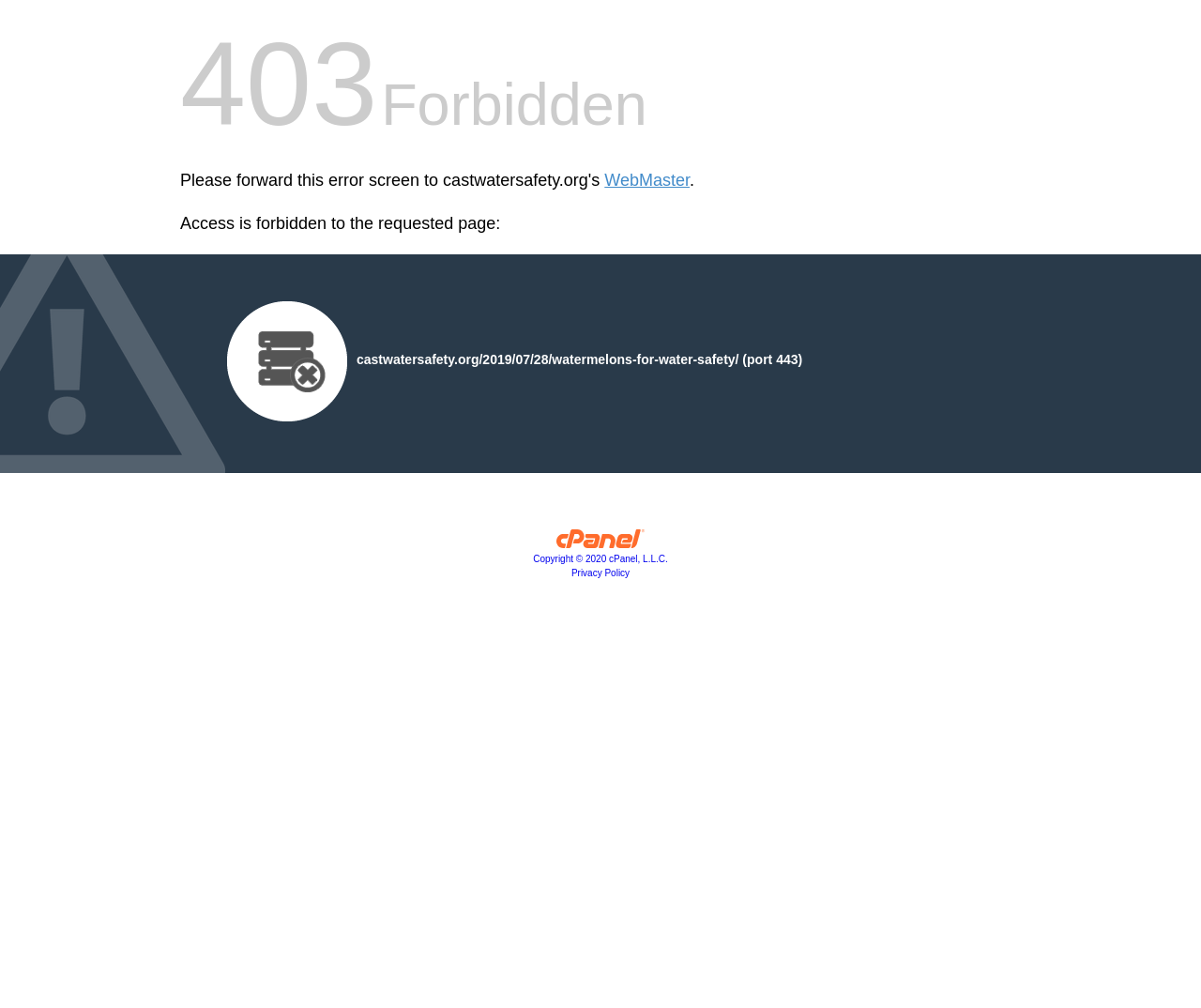Give a one-word or short phrase answer to the question: 
What is the shape of the image that appears above the URL of the requested page?

Unknown